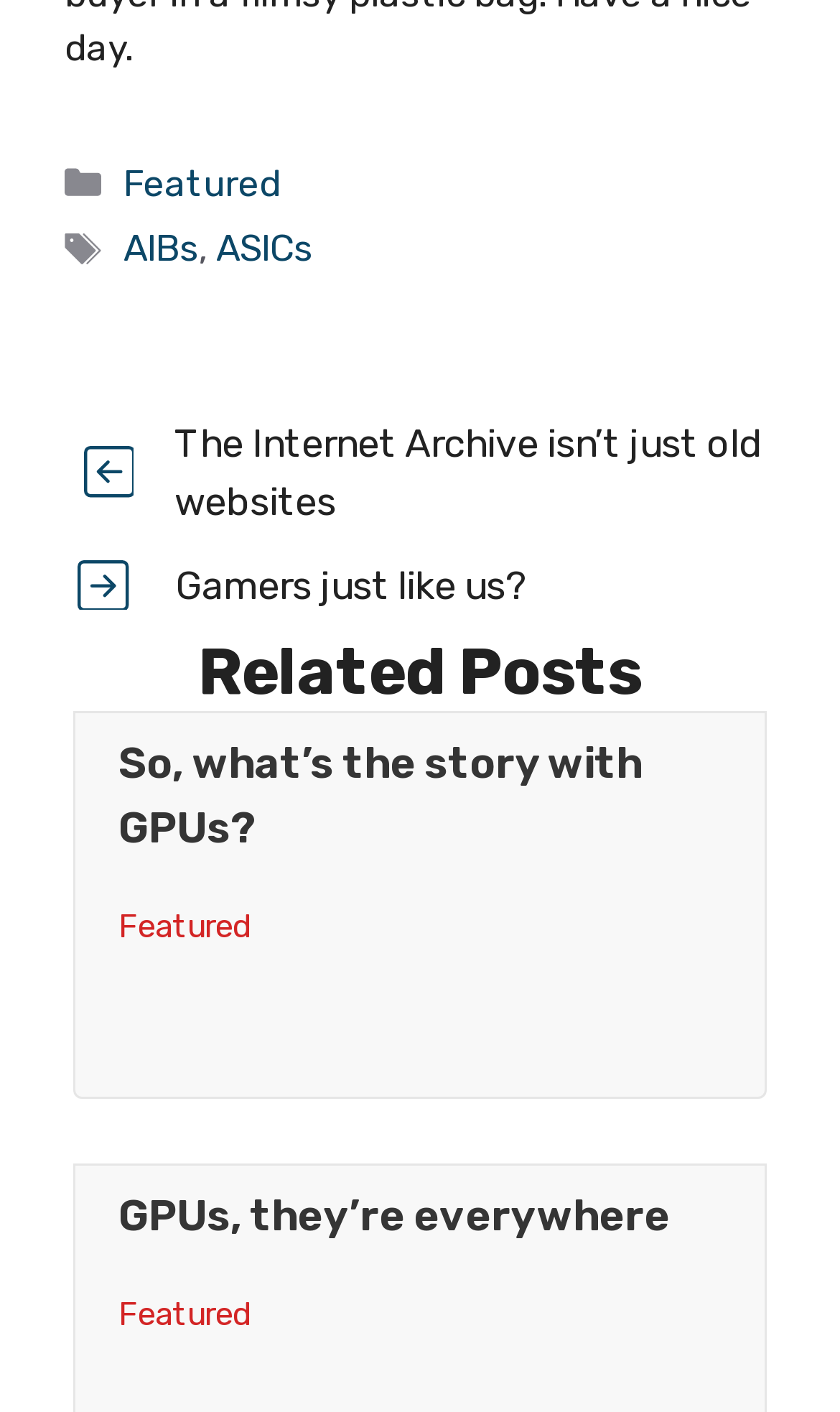How many posts are listed in the Related Posts section?
Answer the question with as much detail as you can, using the image as a reference.

I counted the links in the Related Posts section, which are 'So, what’s the story with GPUs?', 'Featured', and 'GPUs, they’re everywhere'. There are 3 posts listed in the Related Posts section.